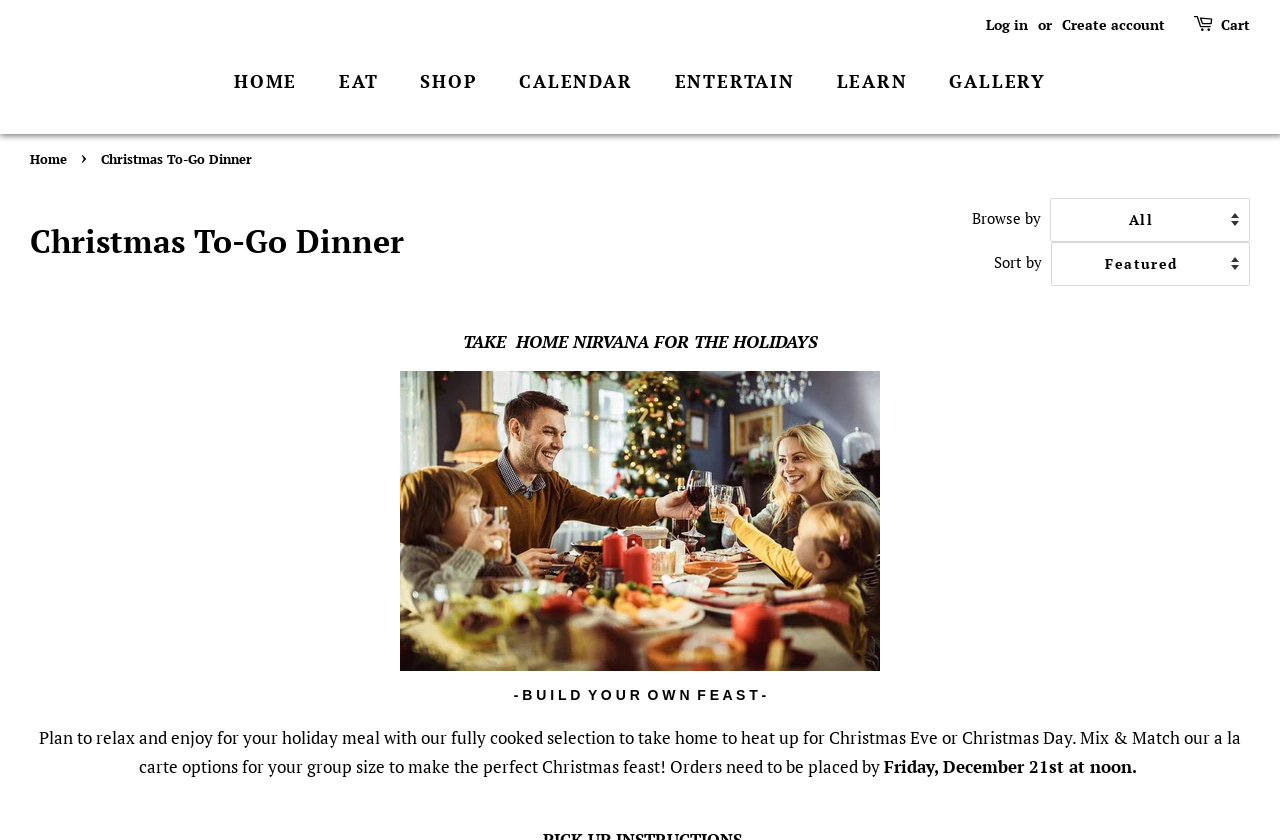Predict the bounding box coordinates of the UI element that matches this description: "Cart 0". The coordinates should be in the format [left, top, right, bottom] with each value between 0 and 1.

[0.954, 0.015, 0.977, 0.044]